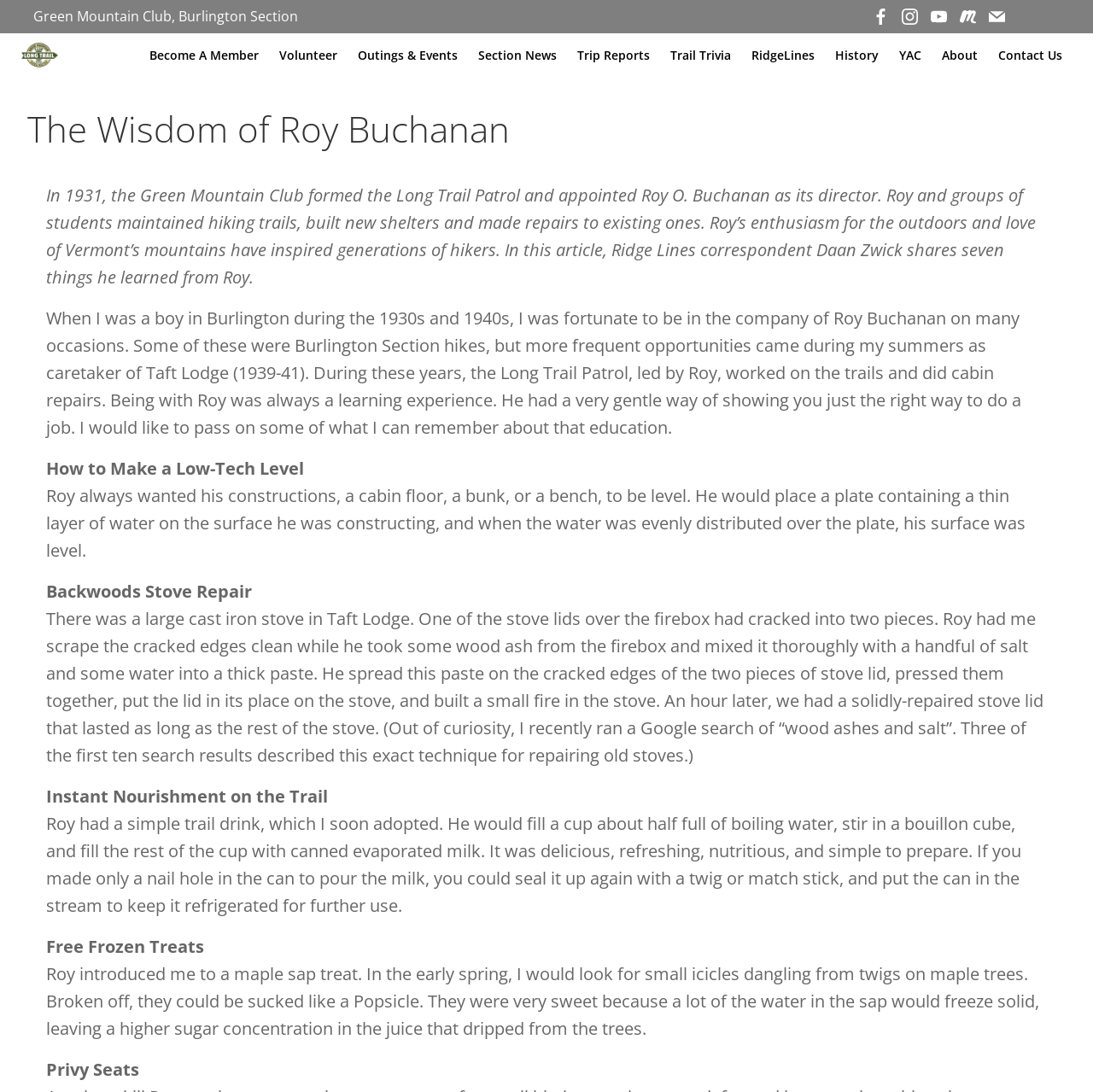Indicate the bounding box coordinates of the element that needs to be clicked to satisfy the following instruction: "Search for something". The coordinates should be four float numbers between 0 and 1, i.e., [left, top, right, bottom].

[0.031, 0.637, 0.969, 0.668]